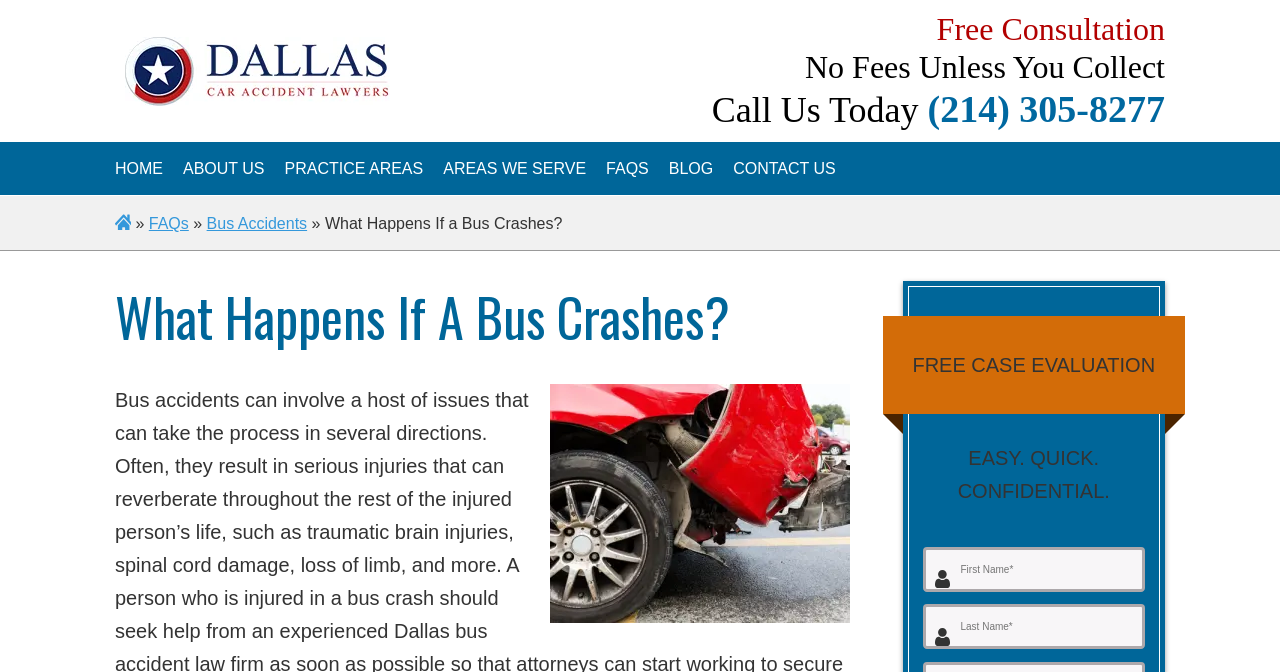Identify the bounding box coordinates of the element to click to follow this instruction: 'Click the 'Bus Accidents' link'. Ensure the coordinates are four float values between 0 and 1, provided as [left, top, right, bottom].

[0.161, 0.32, 0.24, 0.346]